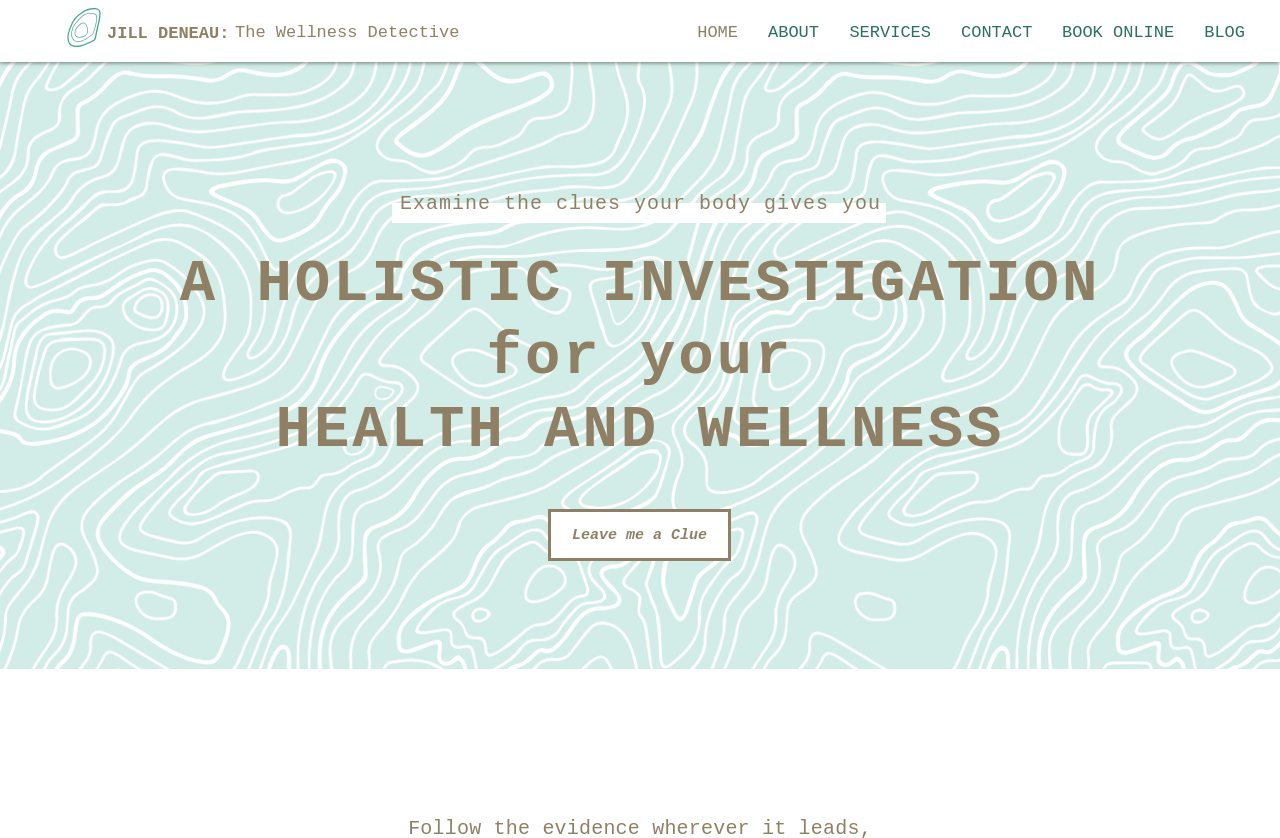Identify the bounding box coordinates of the section to be clicked to complete the task described by the following instruction: "Click on the 'Leave me a Clue' link". The coordinates should be four float numbers between 0 and 1, formatted as [left, top, right, bottom].

[0.428, 0.607, 0.571, 0.669]